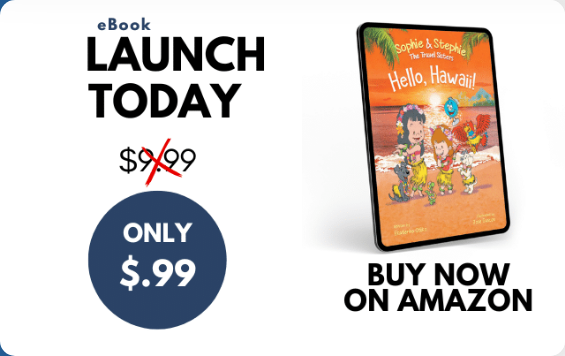Where can customers buy the eBook?
Please give a detailed and thorough answer to the question, covering all relevant points.

The call to action in the marketing text invites customers to 'BUY NOW ON AMAZON', indicating that the eBook is available for purchase on the Amazon platform.